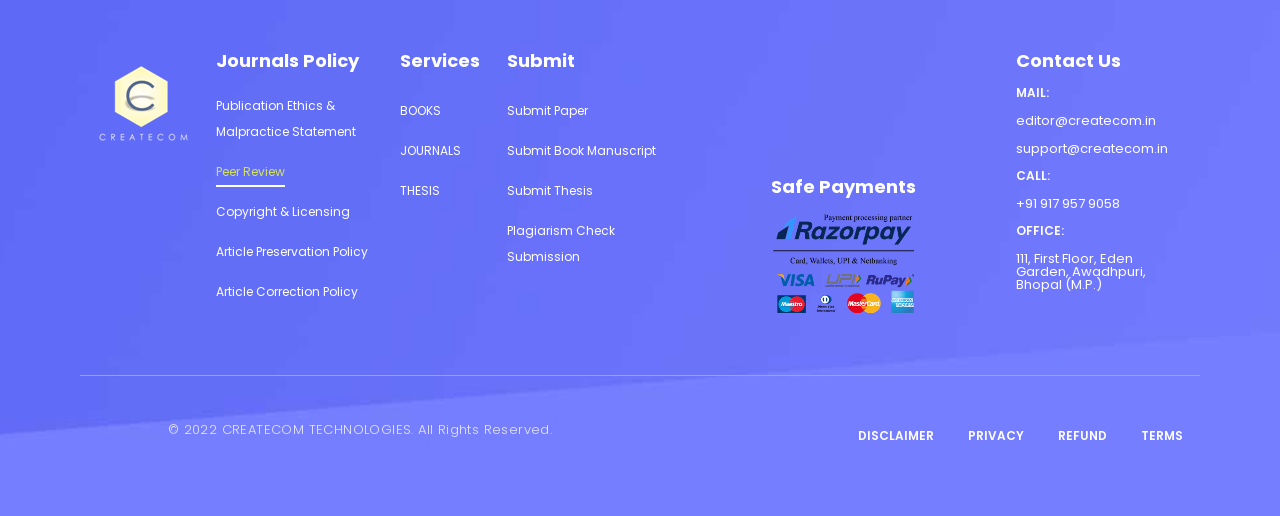What is the type of publication supported?
Provide an in-depth and detailed explanation in response to the question.

I found the answer by looking at the links under the 'Services' heading, where I saw three links named 'BOOKS', 'JOURNALS', and 'THESIS', indicating the types of publications supported.